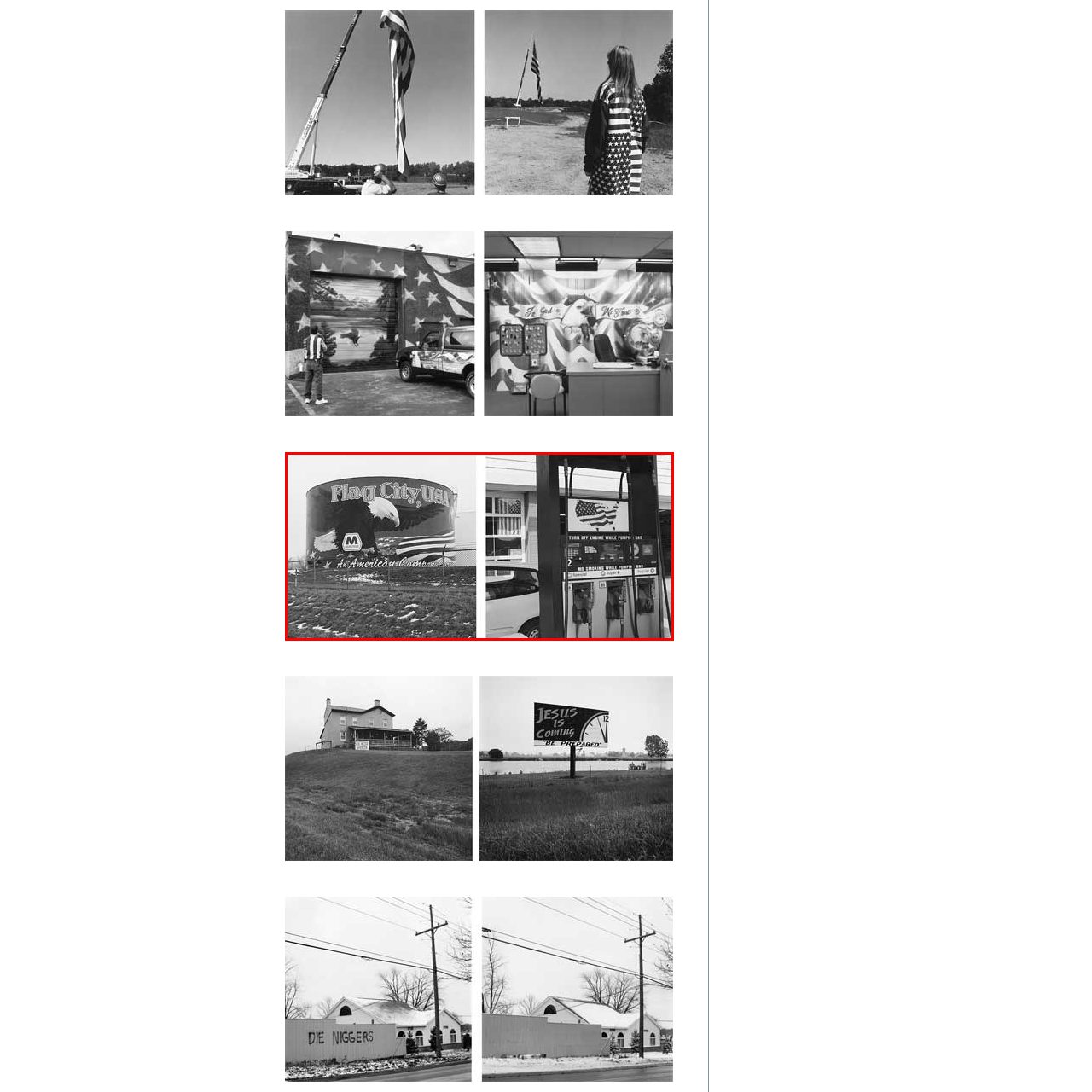Thoroughly describe the content of the image found within the red border.

The image features a split scene showcasing two distinct views. On the left, a large water tank is prominently decorated with the words "Flag City, USA," complemented by an image of a bald eagle soaring over an American flag backdrop. This setting reflects a patriotic theme, representing American pride and community spirit. 

On the right, the scene transitions to a gas station pump, featuring similar patriotic imagery, including a small American flag displayed above the fuel dispensing nozzles. The gas pump is equipped with multiple nozzles, indicating choices for fueling vehicles, while instructional text suggests a prompt to "turn off engine while pumping." This juxtaposition highlights elements of American culture related to both community landmarks and everyday life, all presented in a monochromatic style that enhances the nostalgic atmosphere of the image.